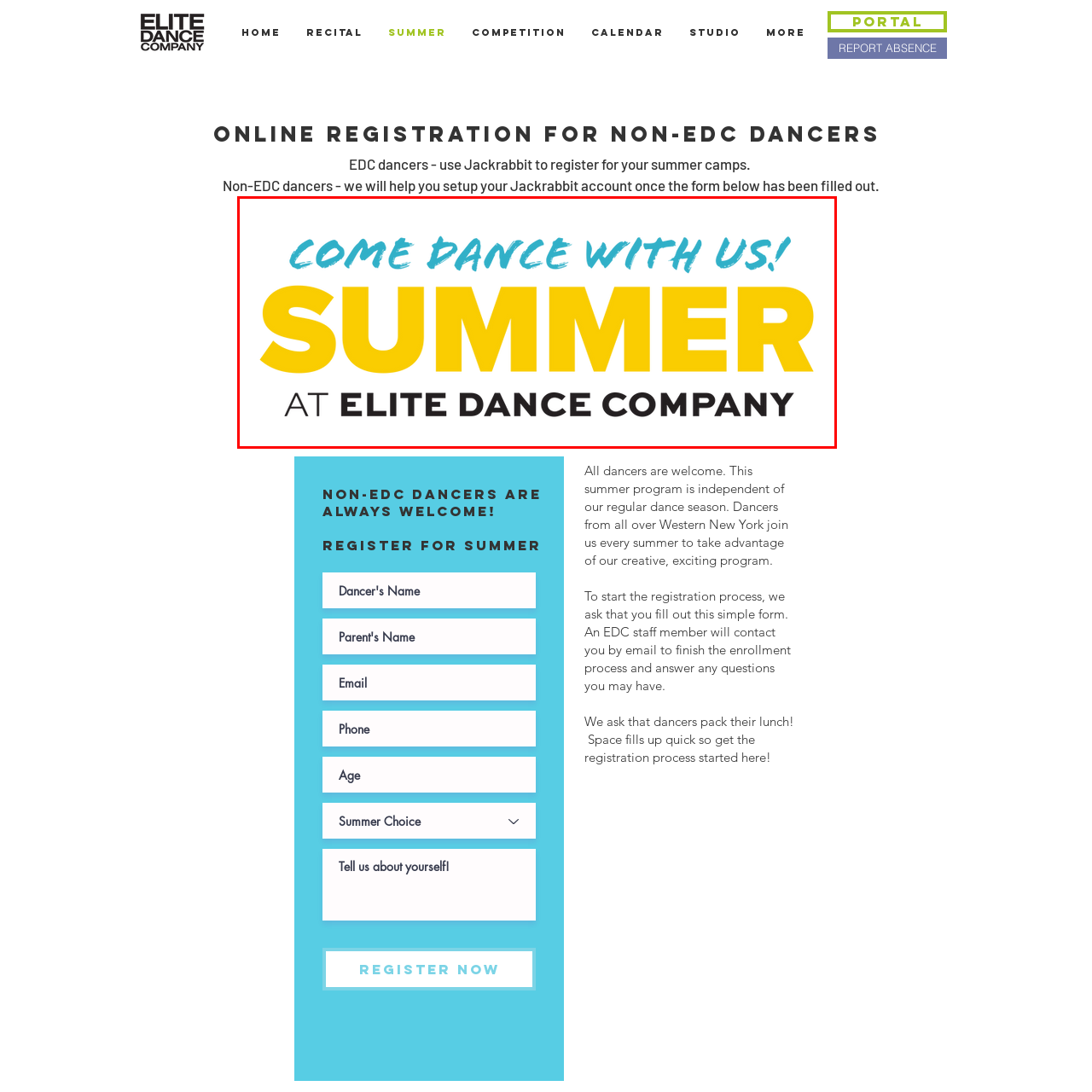Direct your attention to the red-outlined image and answer the question in a word or phrase: What is the font color of the tagline 'AT ELITE DANCE COMPANY'?

sleek black